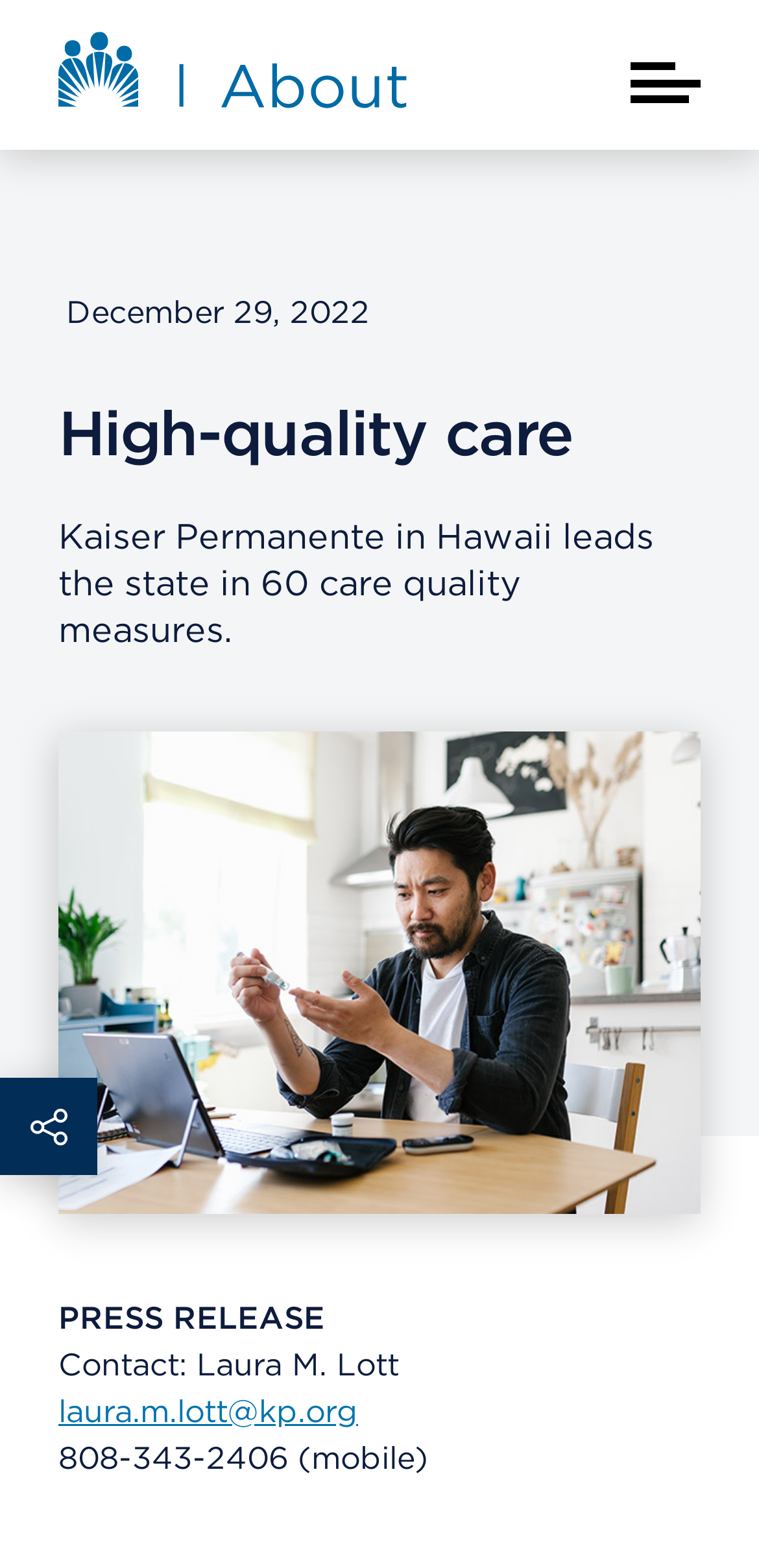Using the provided element description: "About Kaiser Permanente Home", determine the bounding box coordinates of the corresponding UI element in the screenshot.

[0.077, 0.024, 0.538, 0.082]